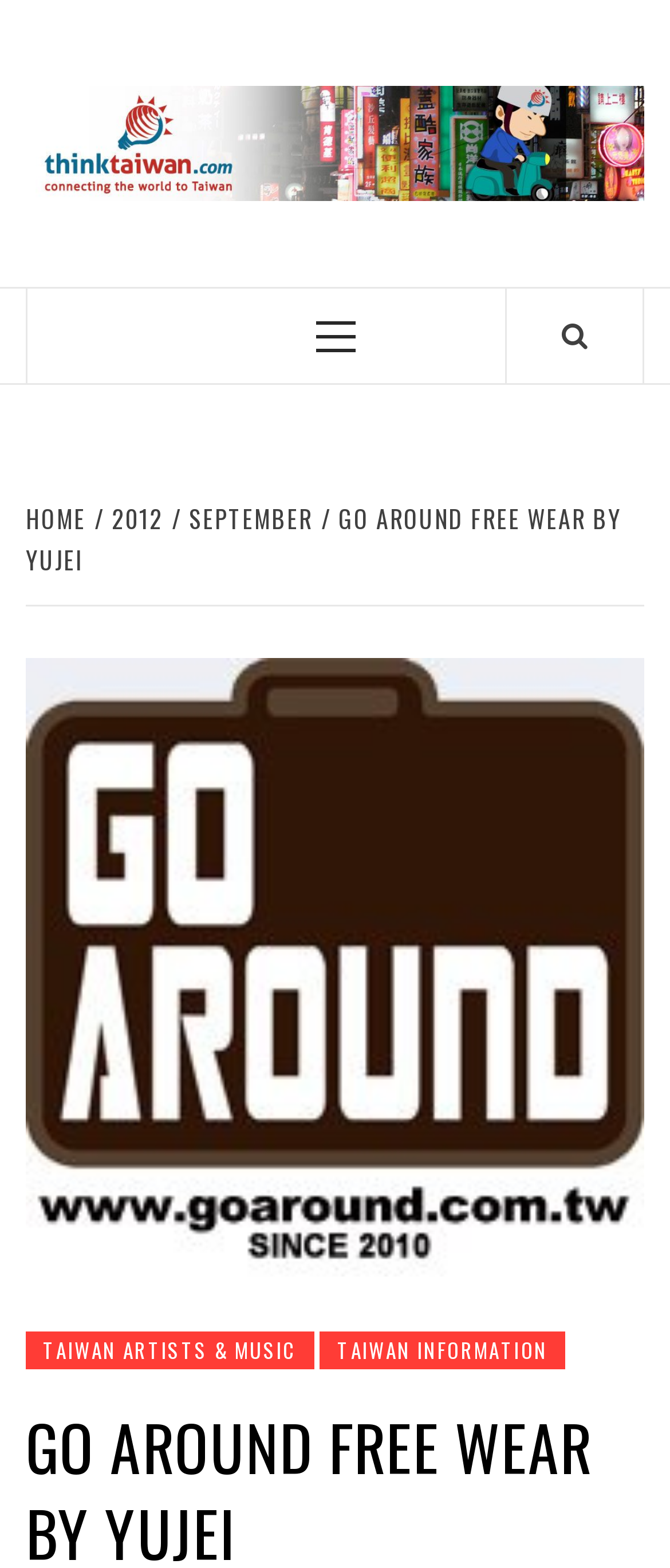What is the image below the breadcrumbs navigation?
Using the image, elaborate on the answer with as much detail as possible.

The image below the breadcrumbs navigation has a description 'Go around Free wear taipei yujei yeh' and is located at coordinates [0.038, 0.42, 0.962, 0.814], indicating its position below the breadcrumbs navigation.